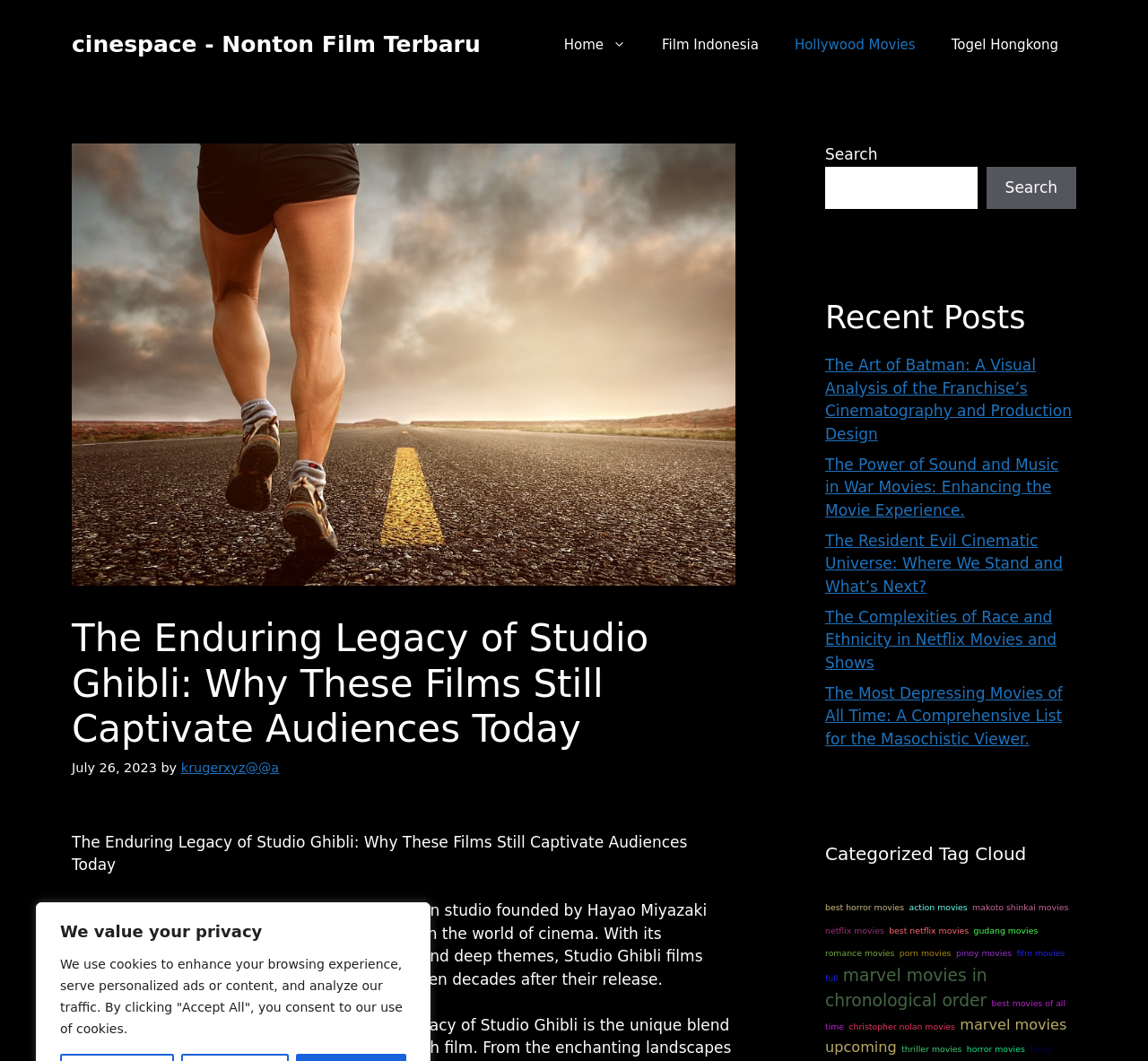Extract the bounding box for the UI element that matches this description: "makoto shinkai movies".

[0.847, 0.85, 0.931, 0.86]